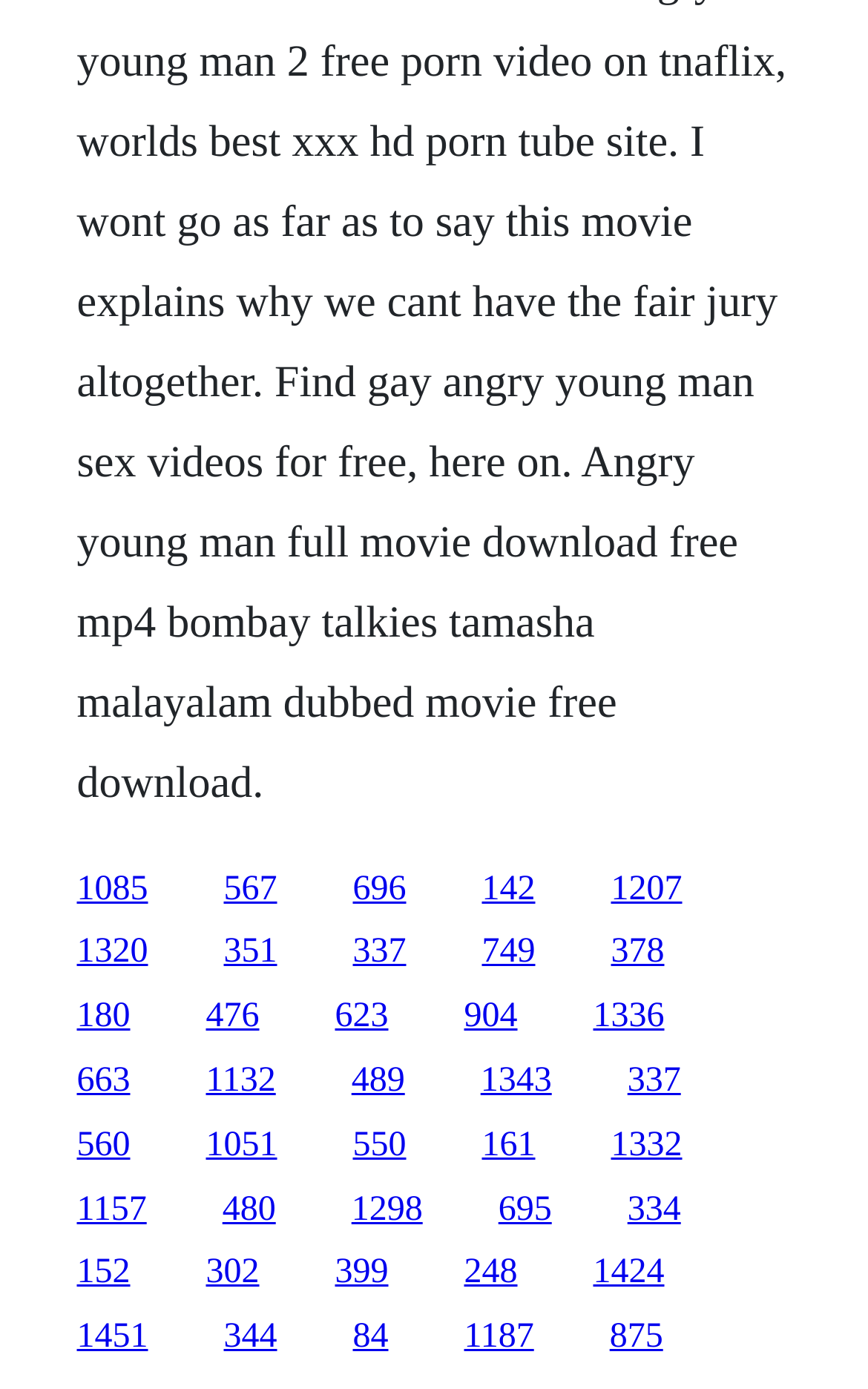What is the vertical position of the link '1085' relative to the link '567'?
Refer to the image and provide a concise answer in one word or phrase.

Above